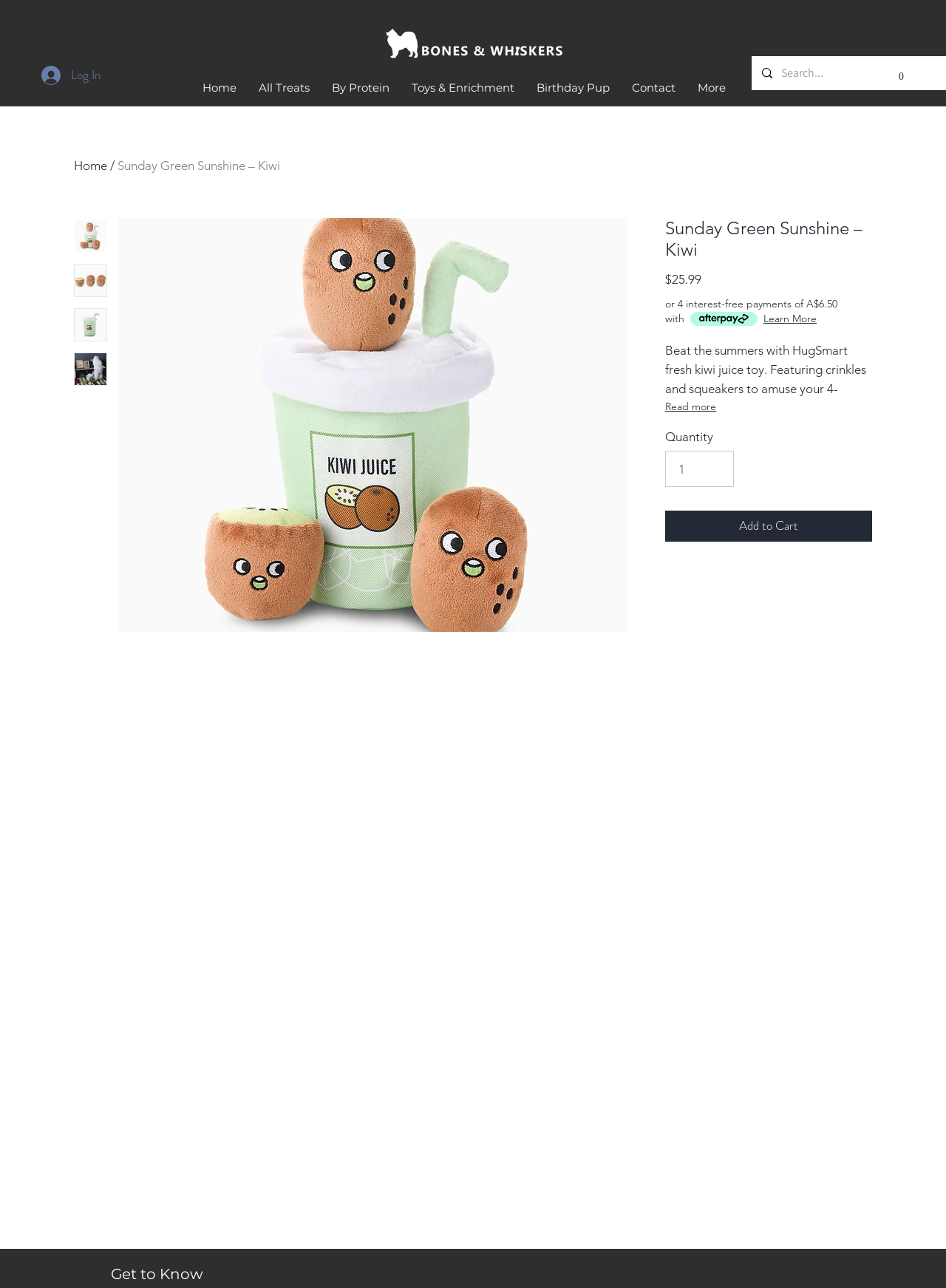What is the purpose of the product?
Using the visual information, respond with a single word or phrase.

Interactive toy for dogs